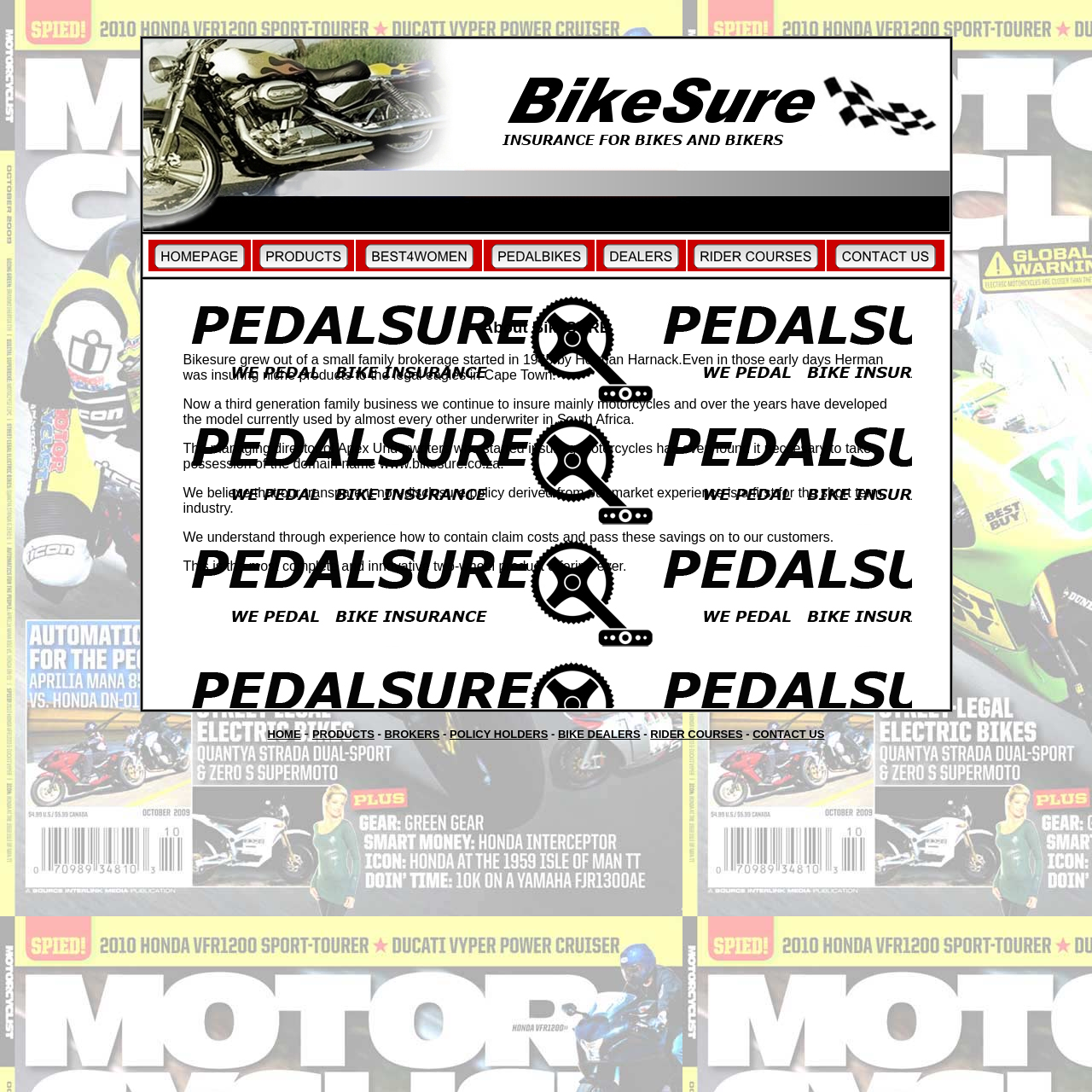Determine the bounding box coordinates for the UI element matching this description: "RIDER COURSES".

[0.596, 0.666, 0.68, 0.678]